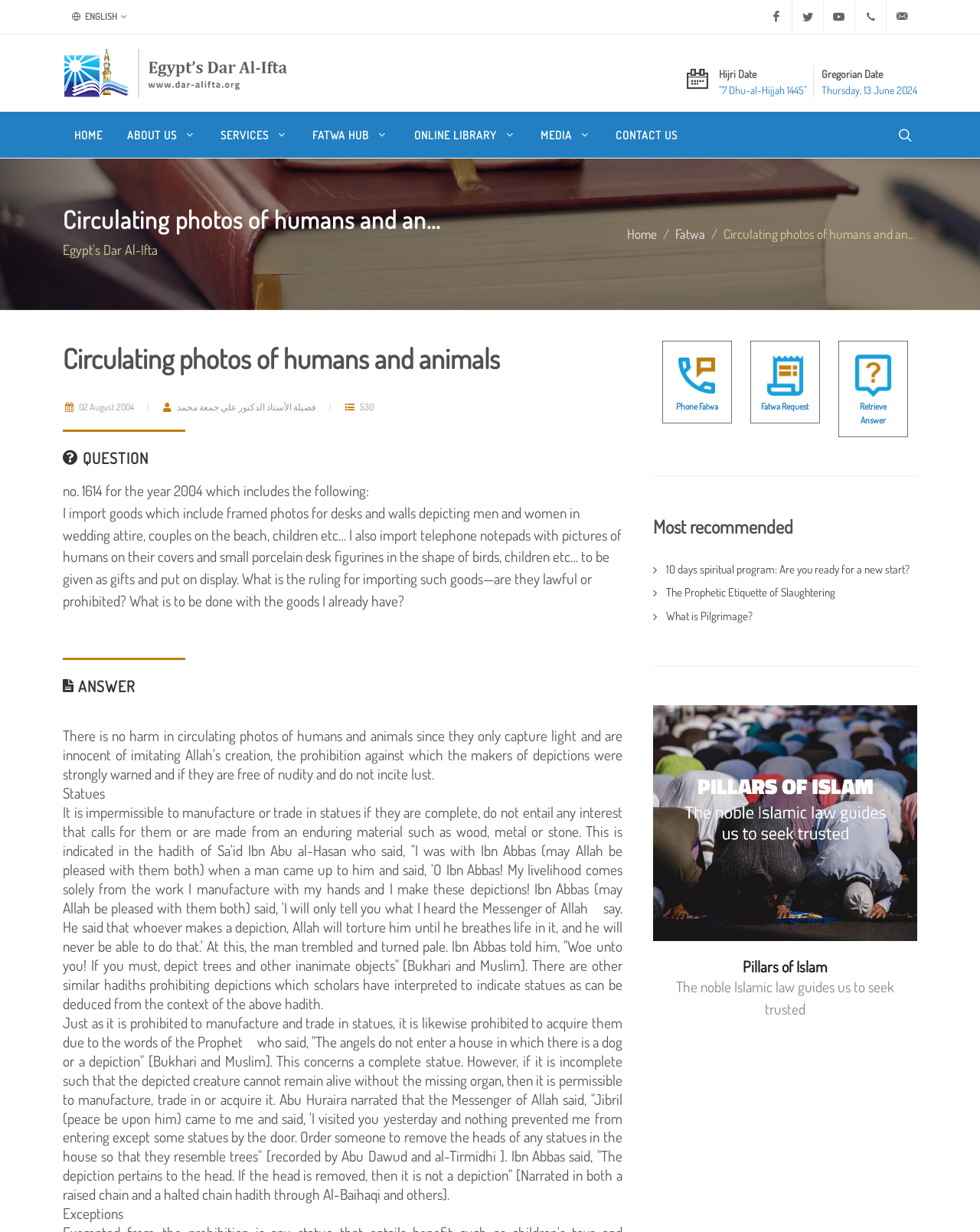Please locate the clickable area by providing the bounding box coordinates to follow this instruction: "Read the answer to the question".

[0.064, 0.636, 0.635, 0.652]